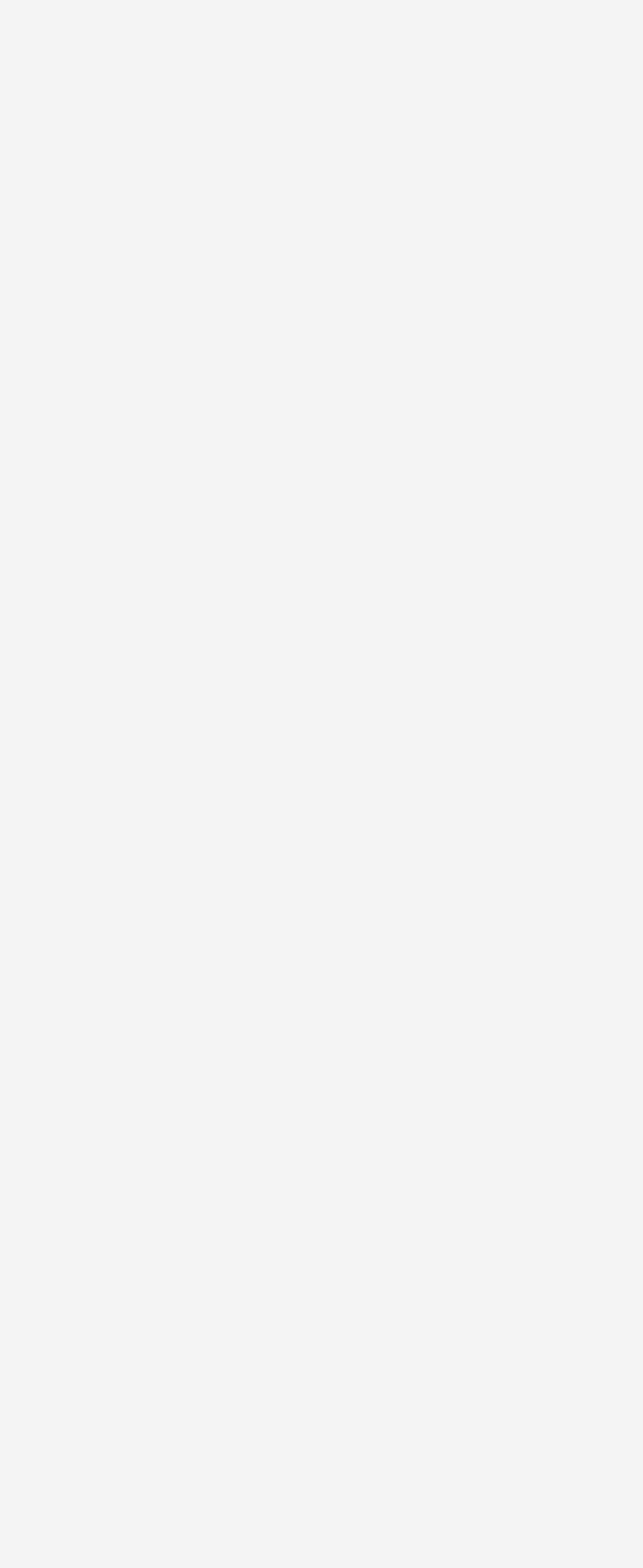What is the purpose of the email textbox?
Answer the question with a detailed explanation, including all necessary information.

The email textbox is located below the 'SUBSCRIBE TO OUR EMAILS' heading, and it is required to be filled in. The surrounding text mentions that the website will occasionally send news, promos, and special offers, which suggests that the email textbox is used to subscribe to their email list.